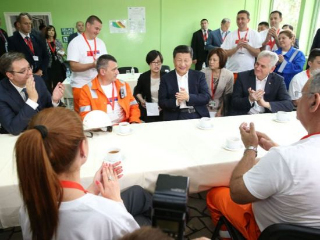What is the mood of the gathering?
Kindly offer a comprehensive and detailed response to the question.

The caption describes the atmosphere as 'friendly and collaborative', marked by 'expressions of appreciation' and a participant 'applauding', suggesting a positive and convivial mood.